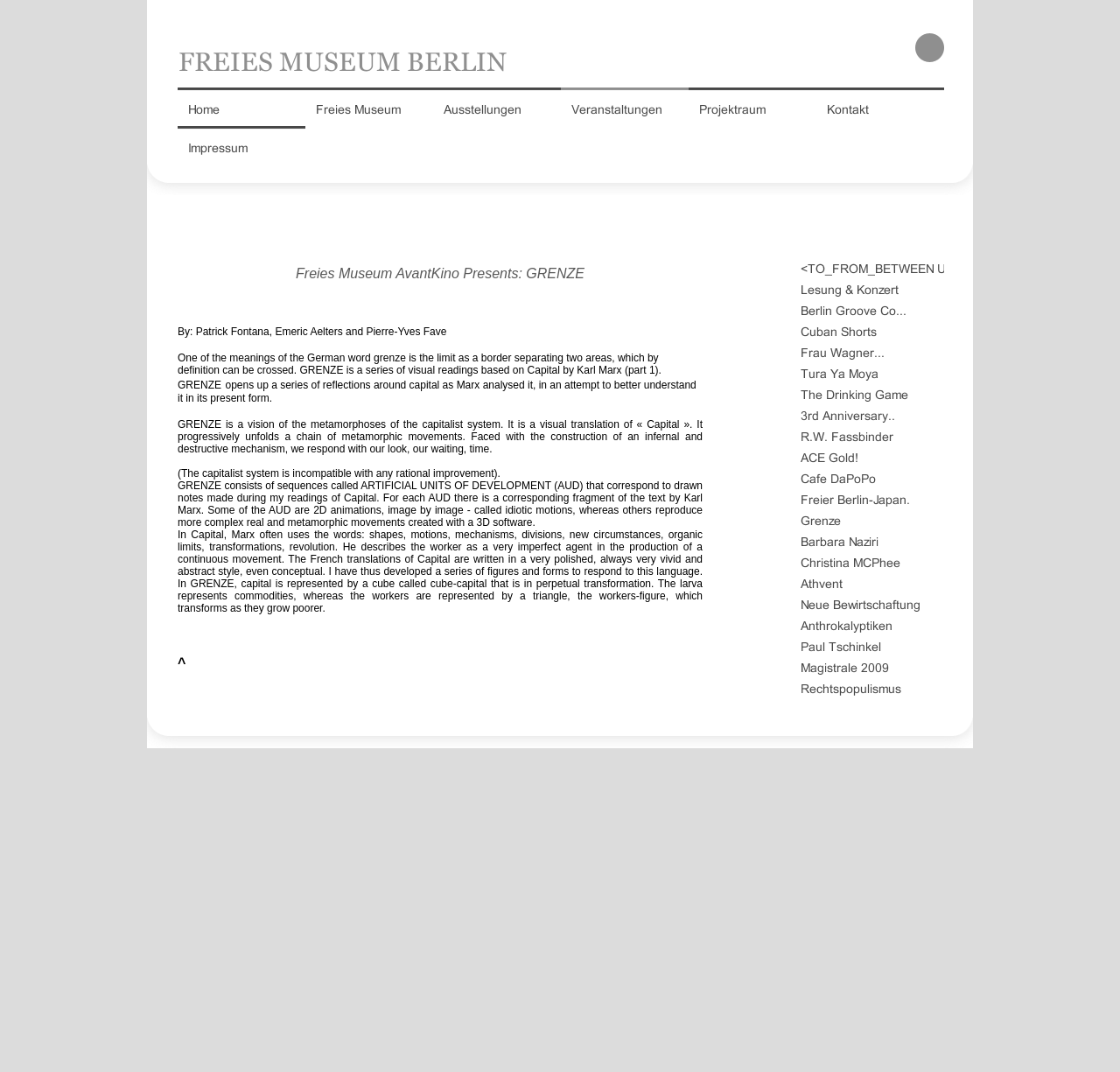Explain in detail what you observe on this webpage.

The webpage is about "Grenze", a project that presents a series of visual readings based on Karl Marx's "Capital". The page is divided into several sections. At the top, there is a header section with a logo "FREIES MUSEUM BERLIN" and a navigation menu with links to "Home", "Freies Museum", "Ausstellungen", "Veranstaltungen", "Projektraum", "Kontakt", and "Impressum".

Below the header, there is a main content section that describes the "Grenze" project. The text explains that "Grenze" is a visual translation of "Capital" and presents a series of reflections around capital as Marx analyzed it. The project consists of sequences called "ARTIFICIAL UNITS OF DEVELOPMENT" (AUD) that correspond to drawn notes made during the readings of "Capital".

On the right side of the main content section, there is a list of links to various events and projects, including "Lesung & Konzert", "Berlin Groove Co...", "Cuban Shorts", "Frau Wagner...", "Tura Ya Moya", "The Drinking Game", "3rd Anniversary..", "R.W. Fassbinder", "ACE Gold!", "Cafe DaPoPo", "Freier Berlin-Japan.", "Grenze", "Barbara Naziri", "Christina MCPhee", "Athvent", "Neue Bewirtschaftung", "Anthrokalyptiken", and "Paul Tschinkel". Each link has a corresponding image.

Overall, the webpage provides an overview of the "Grenze" project and its context, as well as a list of related events and projects.